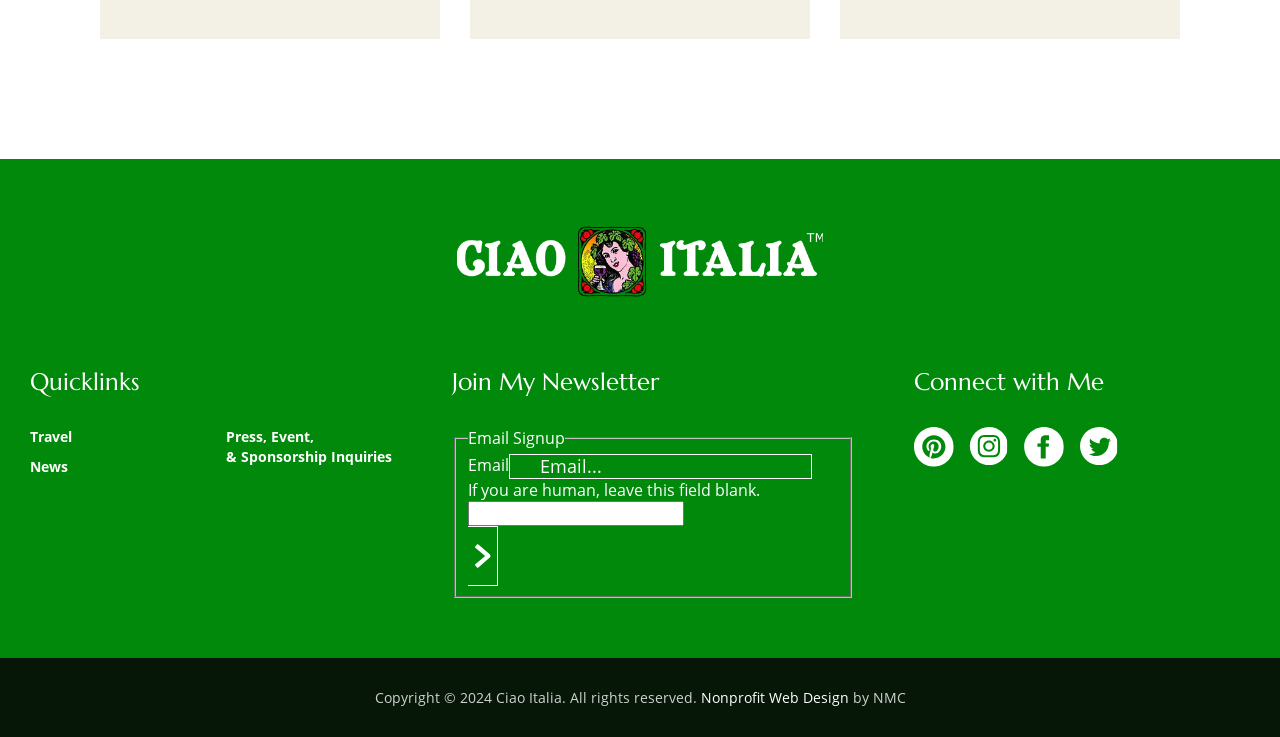How many social media platforms can you follow the website owner on?
Using the information from the image, provide a comprehensive answer to the question.

There are four links to follow the website owner on different social media platforms, namely Pinterest, Instagram, Facebook, and Twitter, each with an accompanying image.